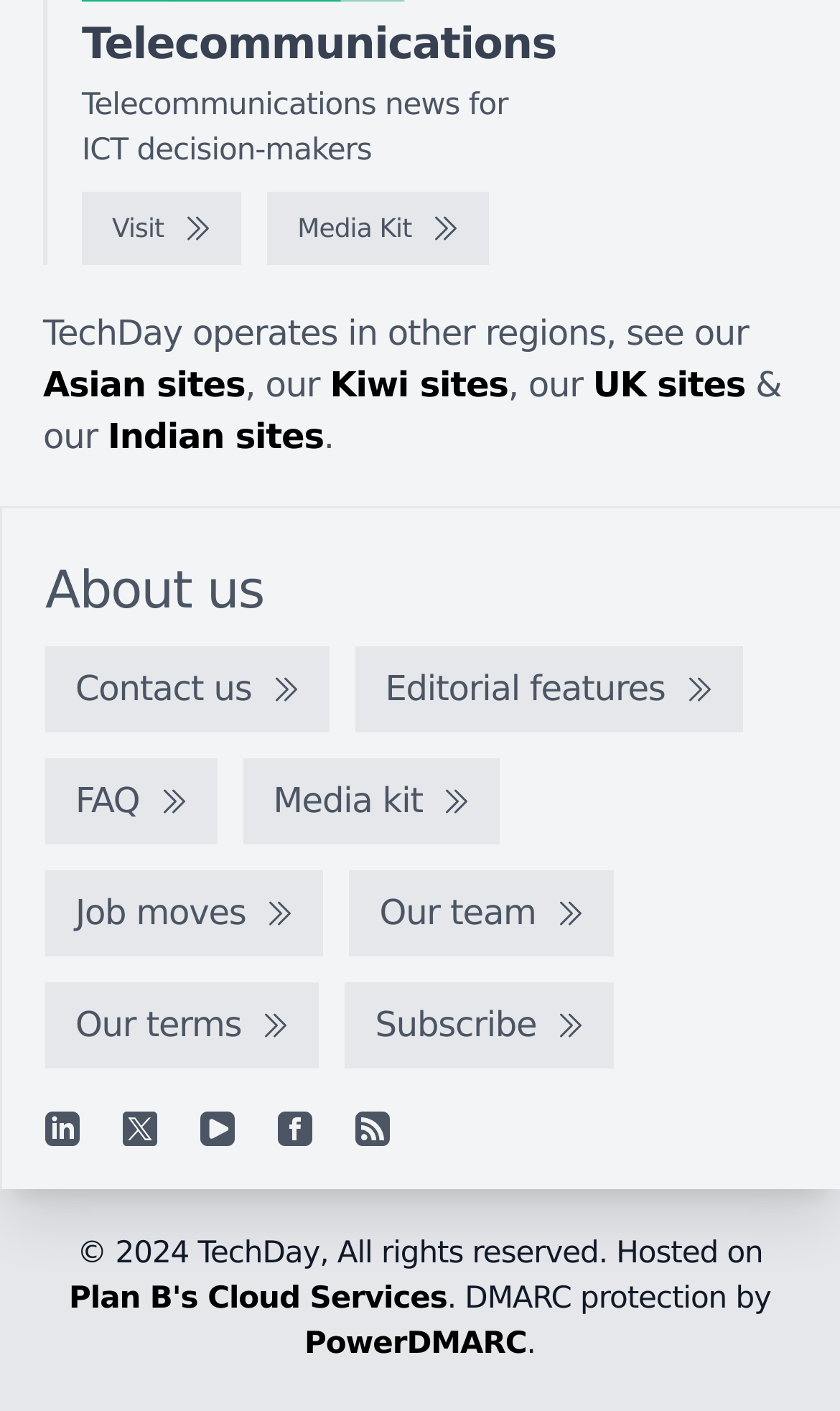Can you specify the bounding box coordinates for the region that should be clicked to fulfill this instruction: "Contact us".

[0.054, 0.459, 0.392, 0.52]